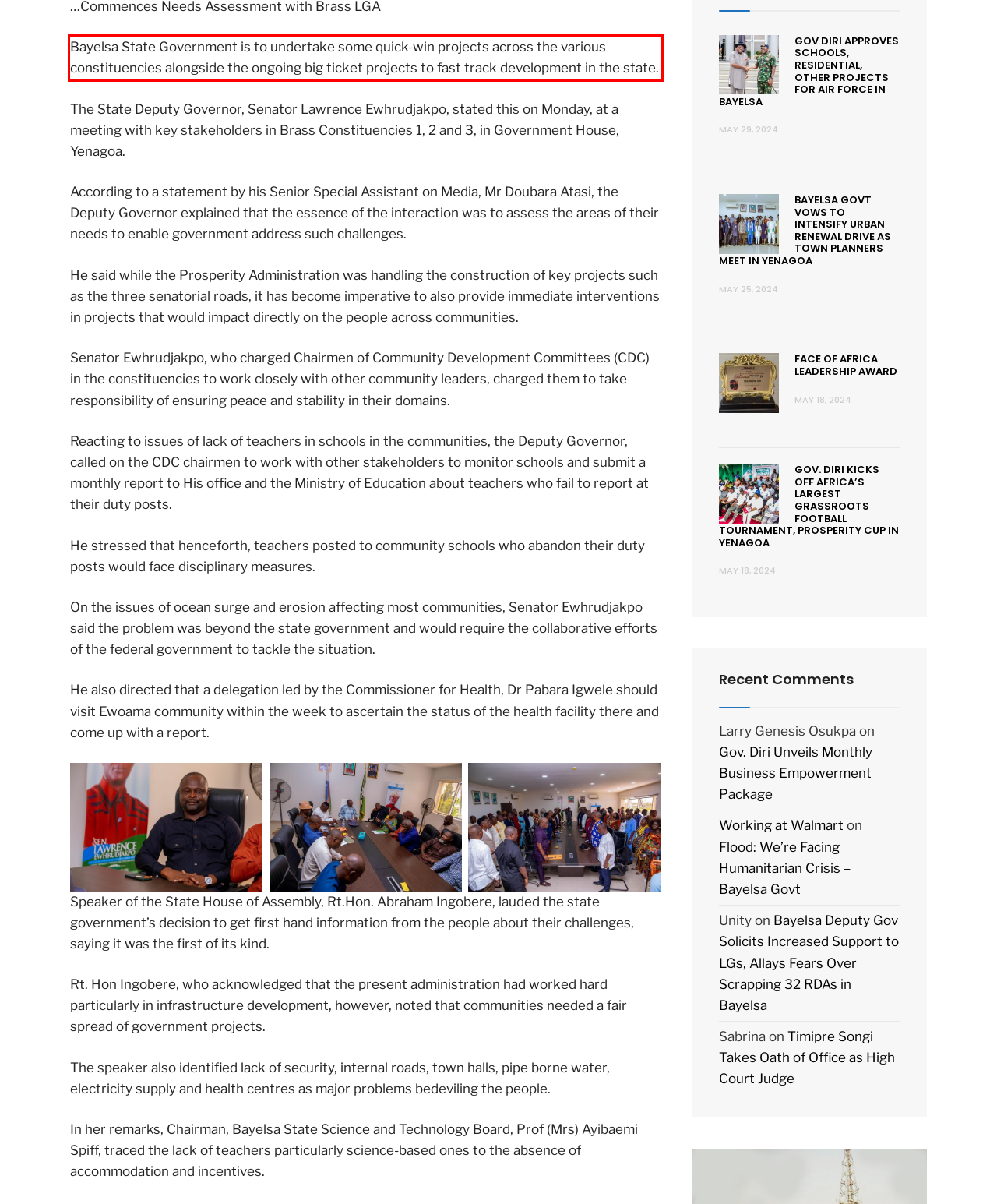From the provided screenshot, extract the text content that is enclosed within the red bounding box.

Bayelsa State Government is to undertake some quick-win projects across the various constituencies alongside the ongoing big ticket projects to fast track development in the state.